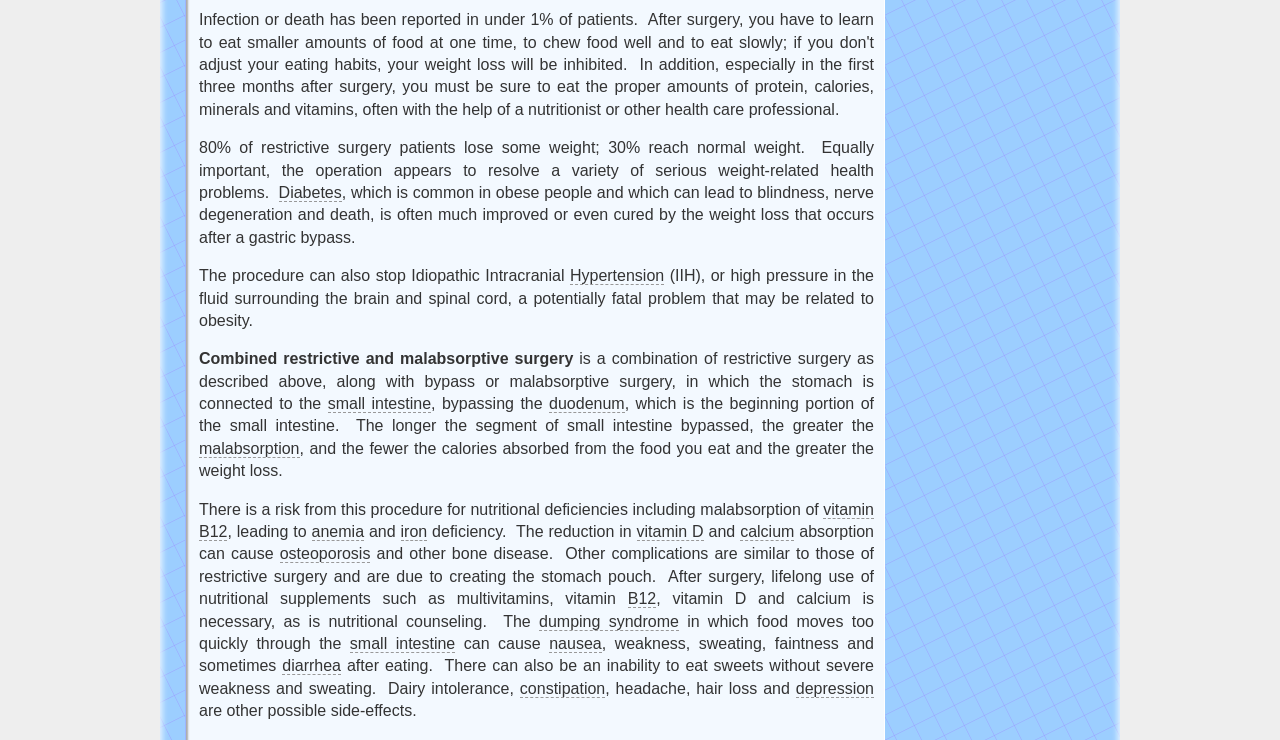Please locate the bounding box coordinates of the element that should be clicked to complete the given instruction: "Click on osteoporosis".

[0.219, 0.737, 0.289, 0.761]